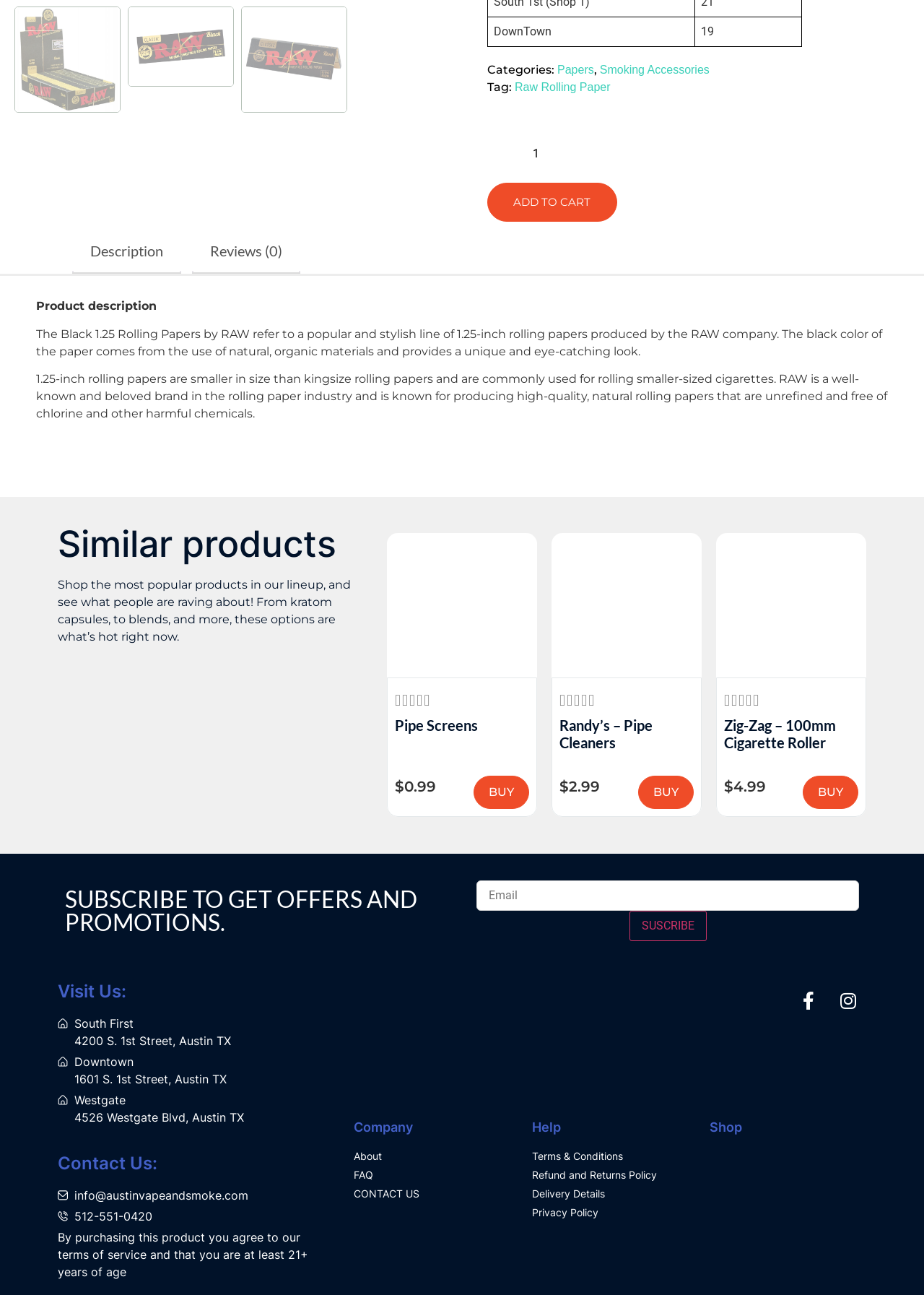Find the bounding box coordinates of the UI element according to this description: "BUY".

[0.691, 0.599, 0.751, 0.625]